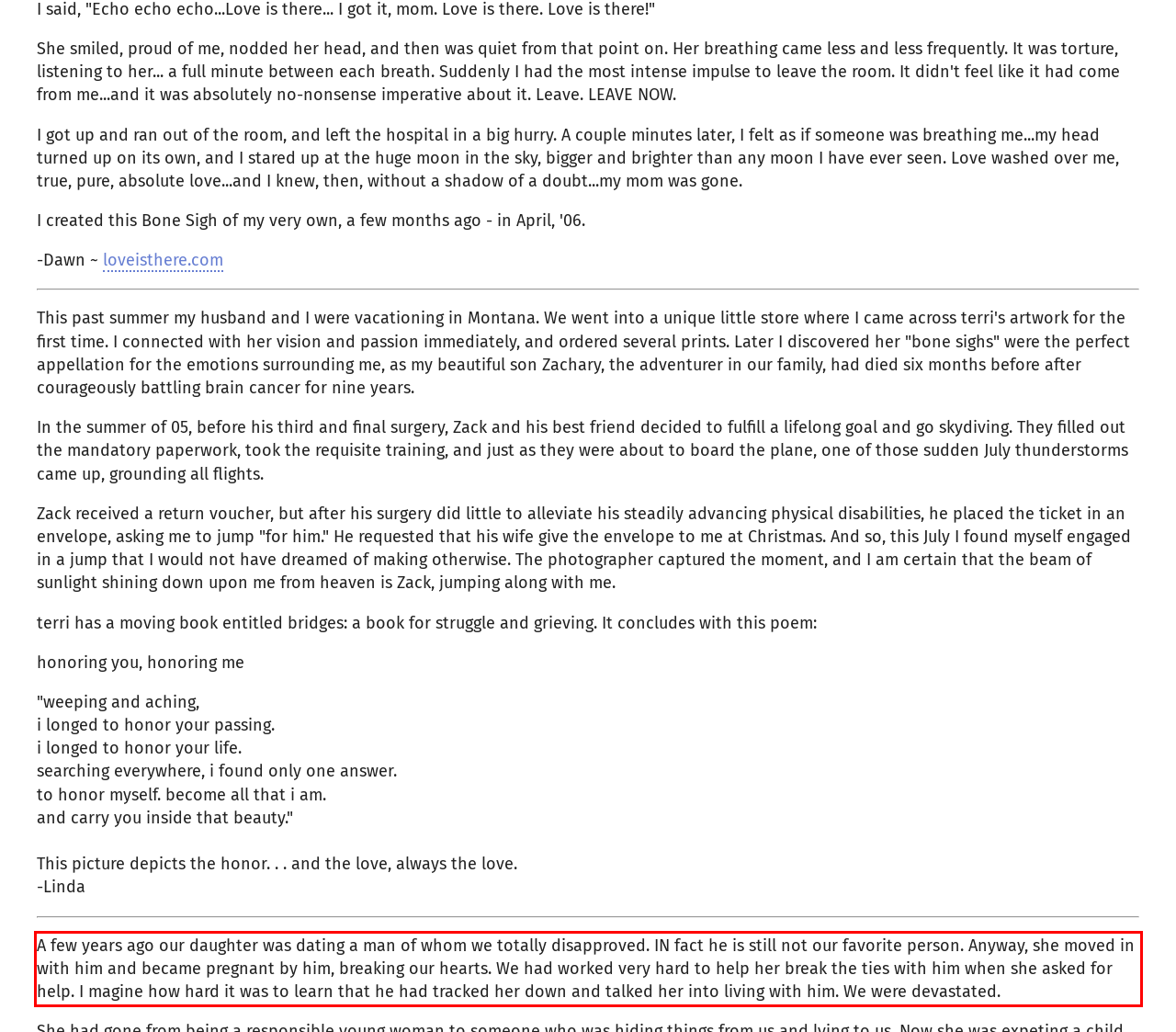Within the screenshot of the webpage, locate the red bounding box and use OCR to identify and provide the text content inside it.

A few years ago our daughter was dating a man of whom we totally disapproved. IN fact he is still not our favorite person. Anyway, she moved in with him and became pregnant by him, breaking our hearts. We had worked very hard to help her break the ties with him when she asked for help. I magine how hard it was to learn that he had tracked her down and talked her into living with him. We were devastated.